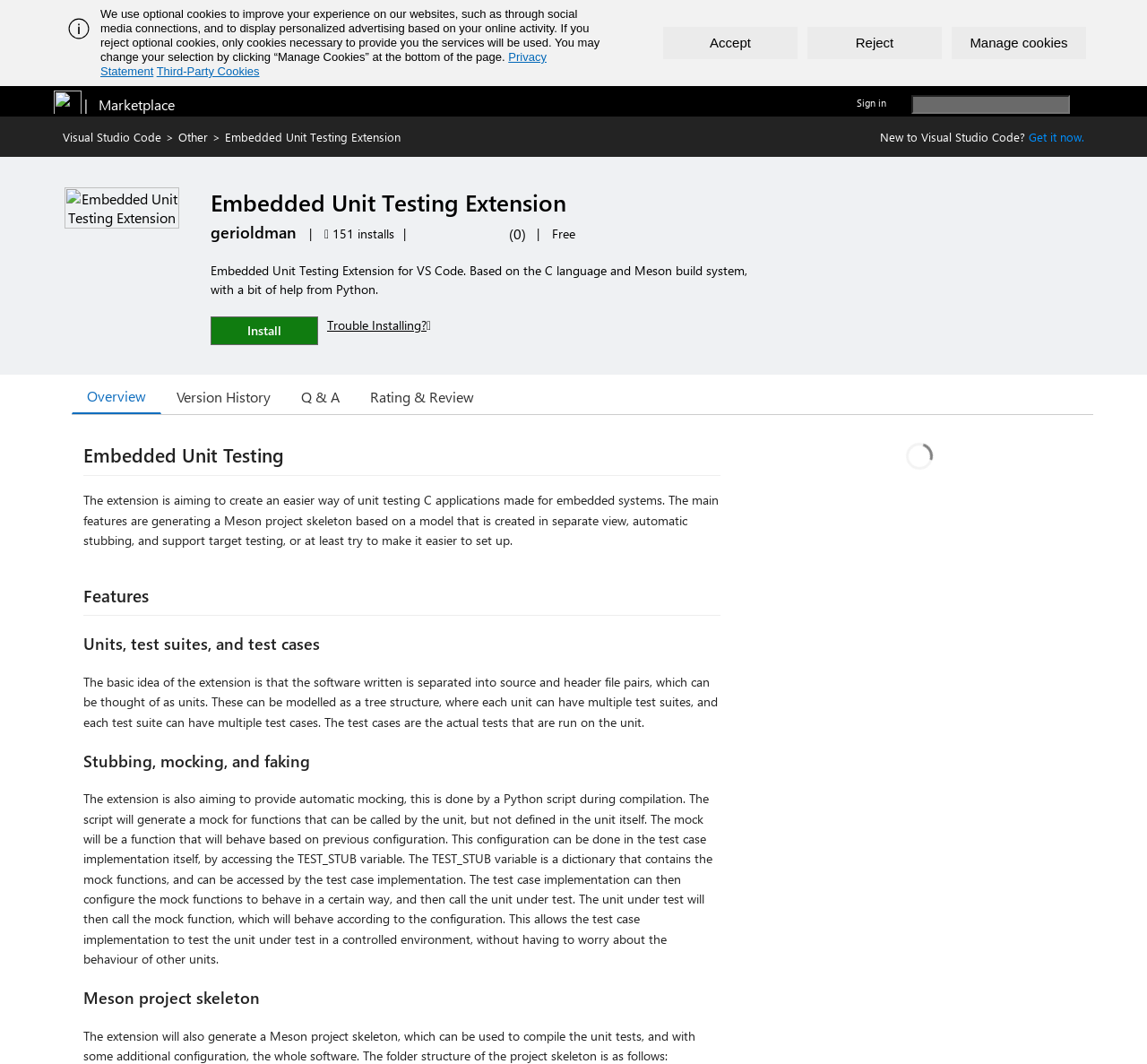Identify the bounding box coordinates for the element you need to click to achieve the following task: "Visit the 'Themeinwp.' website". The coordinates must be four float values ranging from 0 to 1, formatted as [left, top, right, bottom].

None